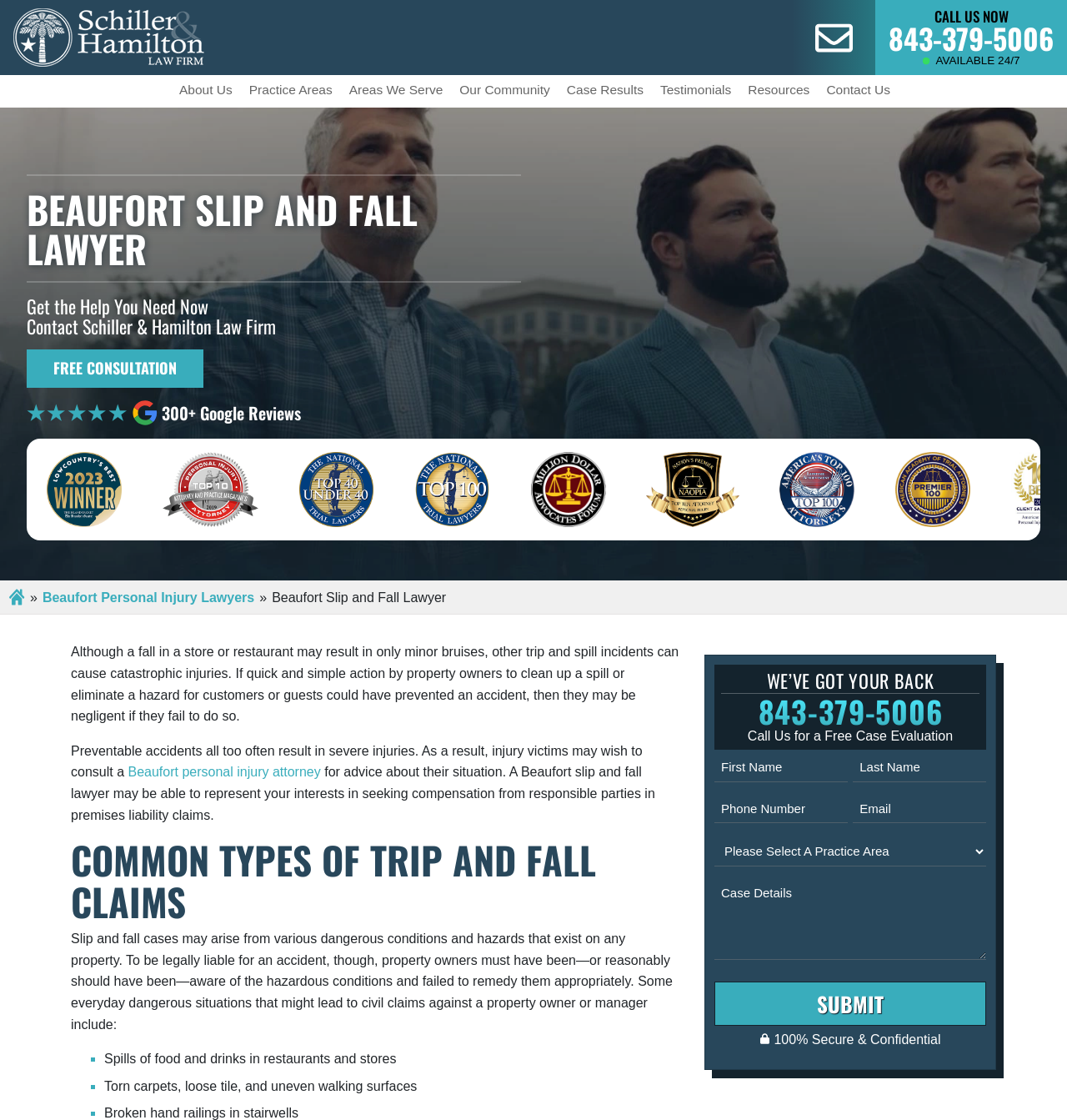Locate the bounding box of the UI element with the following description: "name="input_6" placeholder="First Name"".

[0.67, 0.673, 0.794, 0.698]